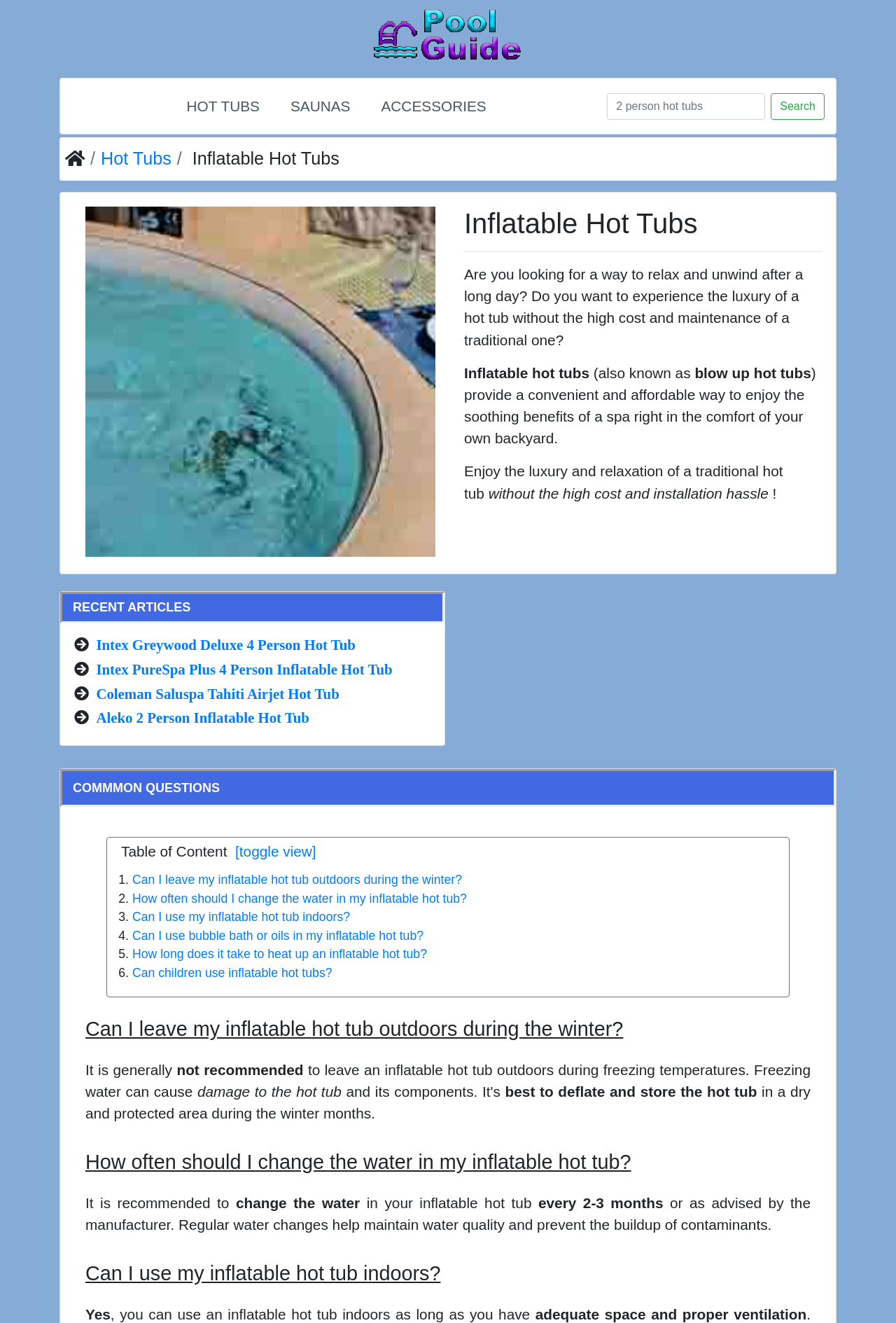Given the element description: "Saunas", predict the bounding box coordinates of the UI element it refers to, using four float numbers between 0 and 1, i.e., [left, top, right, bottom].

[0.31, 0.068, 0.405, 0.093]